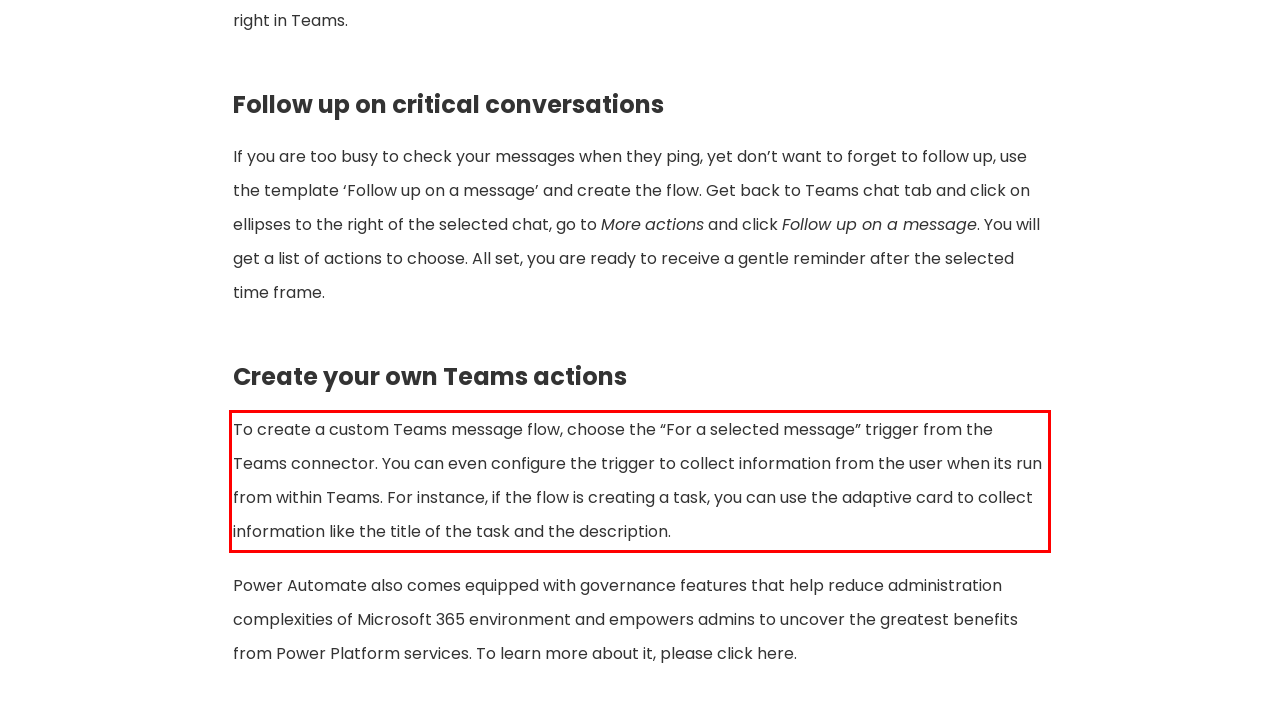Please examine the webpage screenshot and extract the text within the red bounding box using OCR.

To create a custom Teams message flow, choose the “For a selected message” trigger from the Teams connector. You can even configure the trigger to collect information from the user when its run from within Teams. For instance, if the flow is creating a task, you can use the adaptive card to collect information like the title of the task and the description.